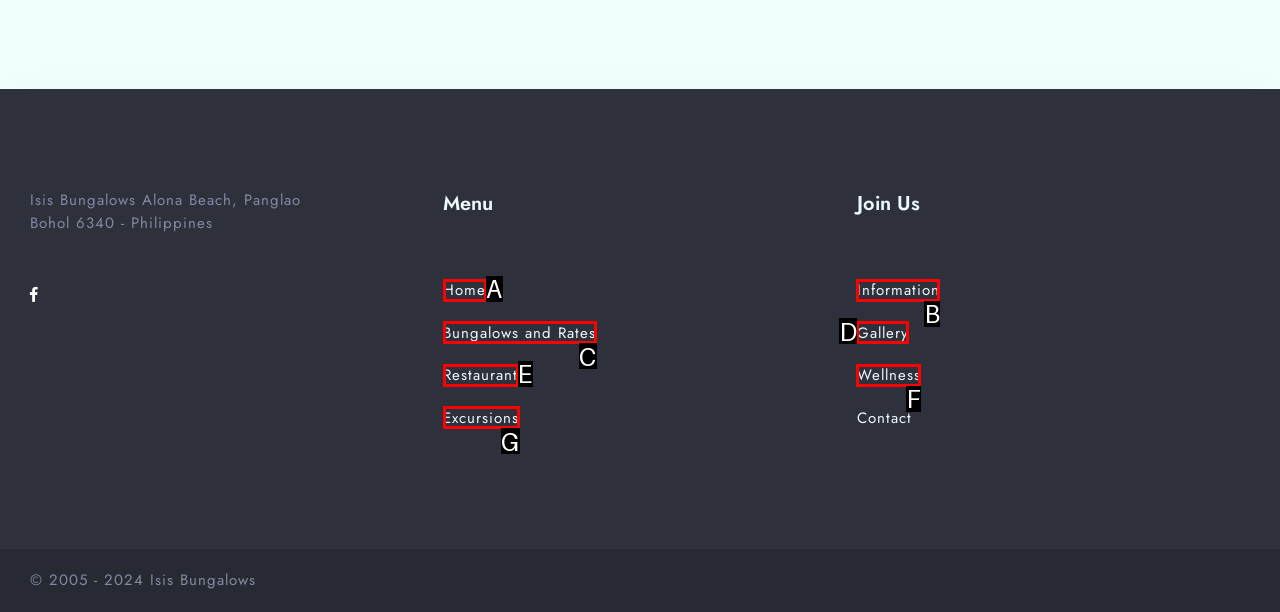Assess the description: FAQs and select the option that matches. Provide the letter of the chosen option directly from the given choices.

None